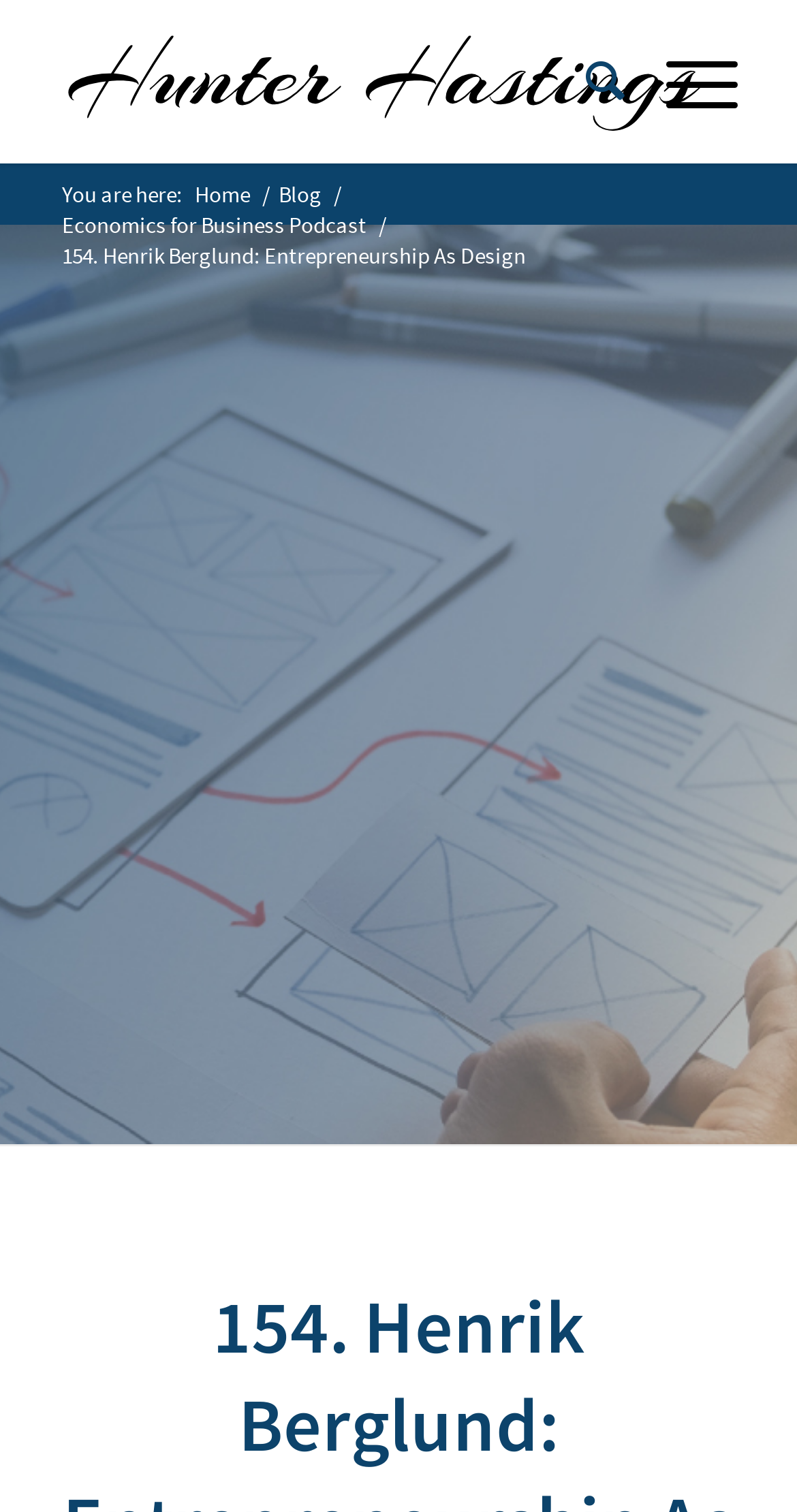What is the current page?
Refer to the image and provide a thorough answer to the question.

I found the answer by looking at the static text elements. One of the static text elements has the text 'You are here:', followed by the text '154. Henrik Berglund: Entrepreneurship As Design', which suggests that this is the current page.